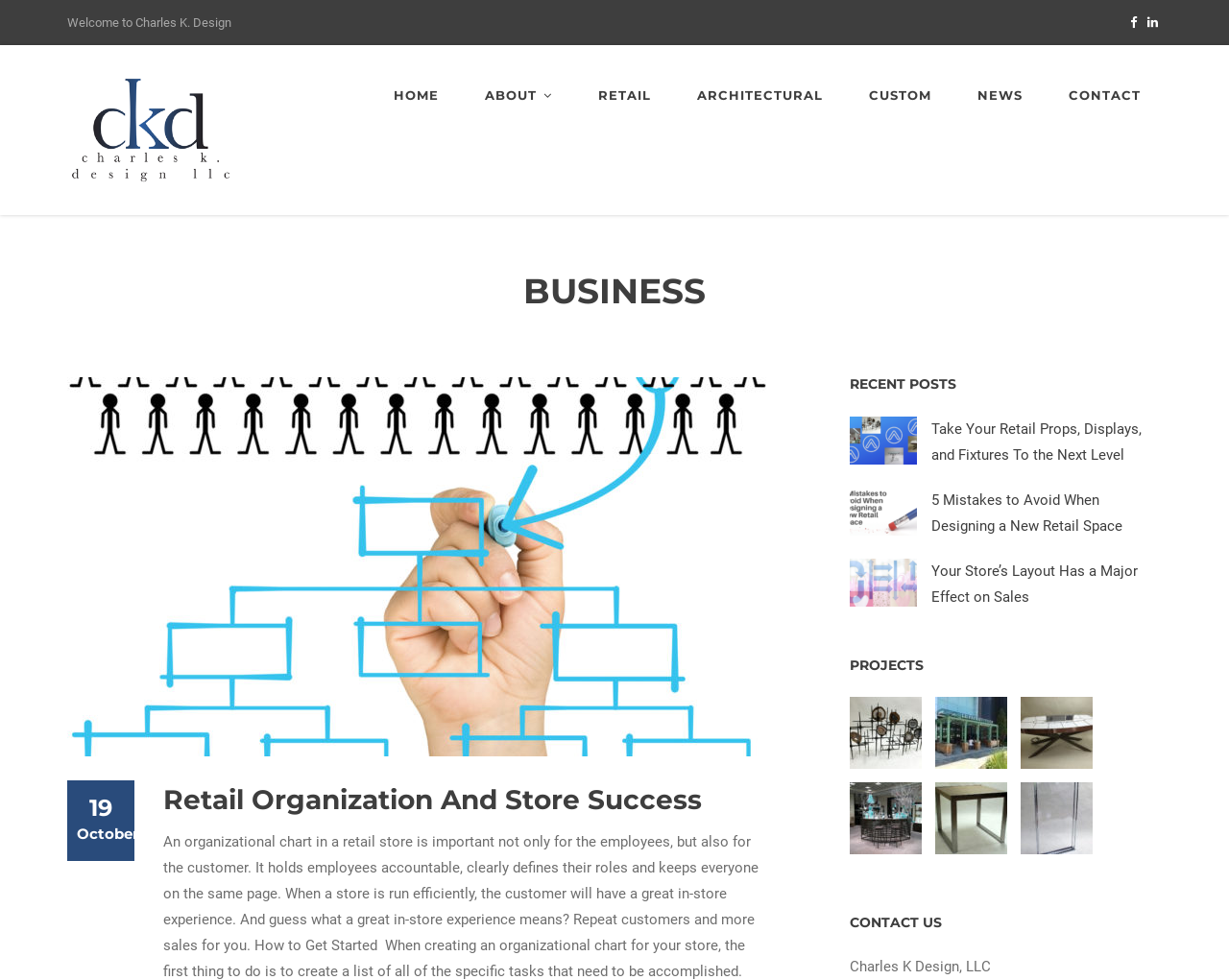Please locate the bounding box coordinates of the element's region that needs to be clicked to follow the instruction: "Contact Charles K Design, LLC". The bounding box coordinates should be provided as four float numbers between 0 and 1, i.e., [left, top, right, bottom].

[0.691, 0.978, 0.806, 0.995]